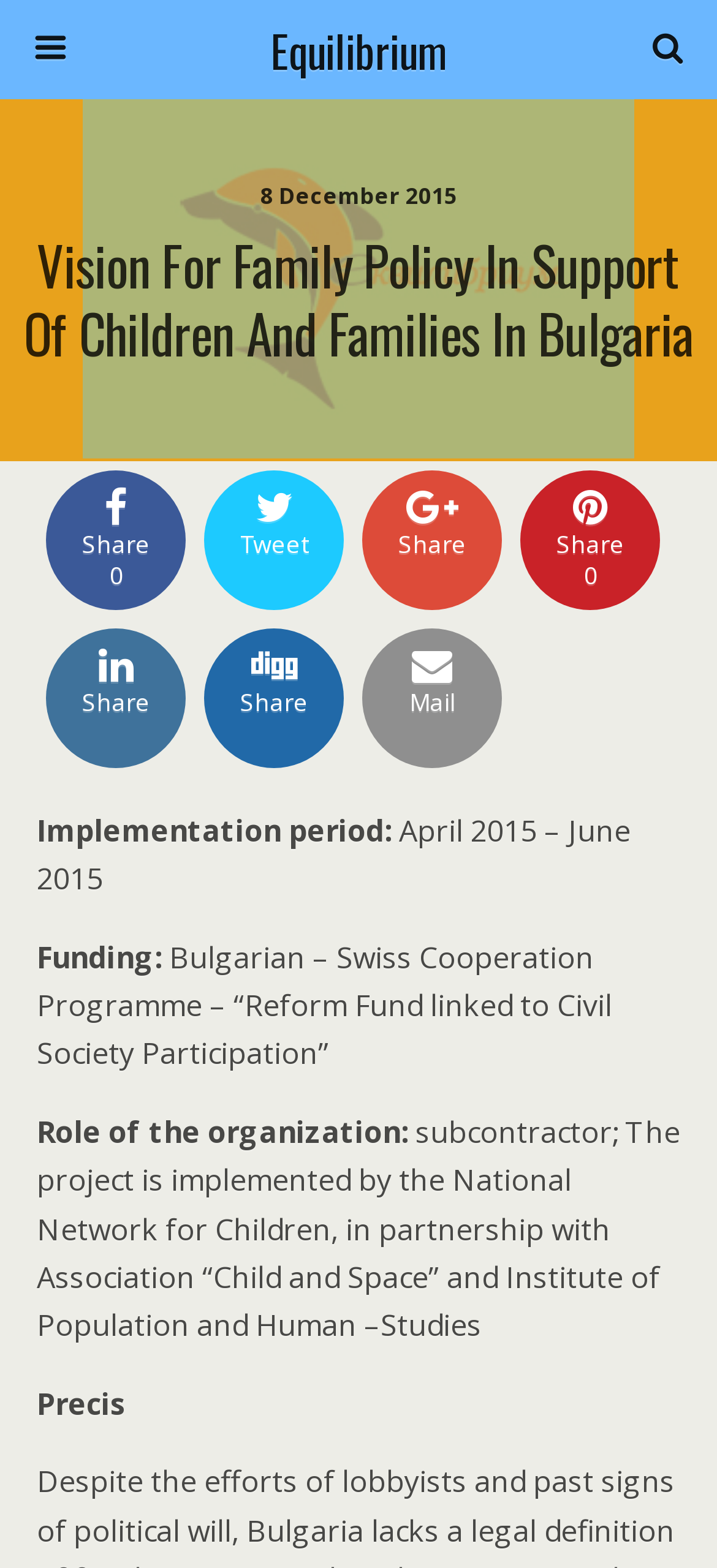Provide a brief response to the question below using a single word or phrase: 
What is the implementation period of the project?

April 2015 – June 2015